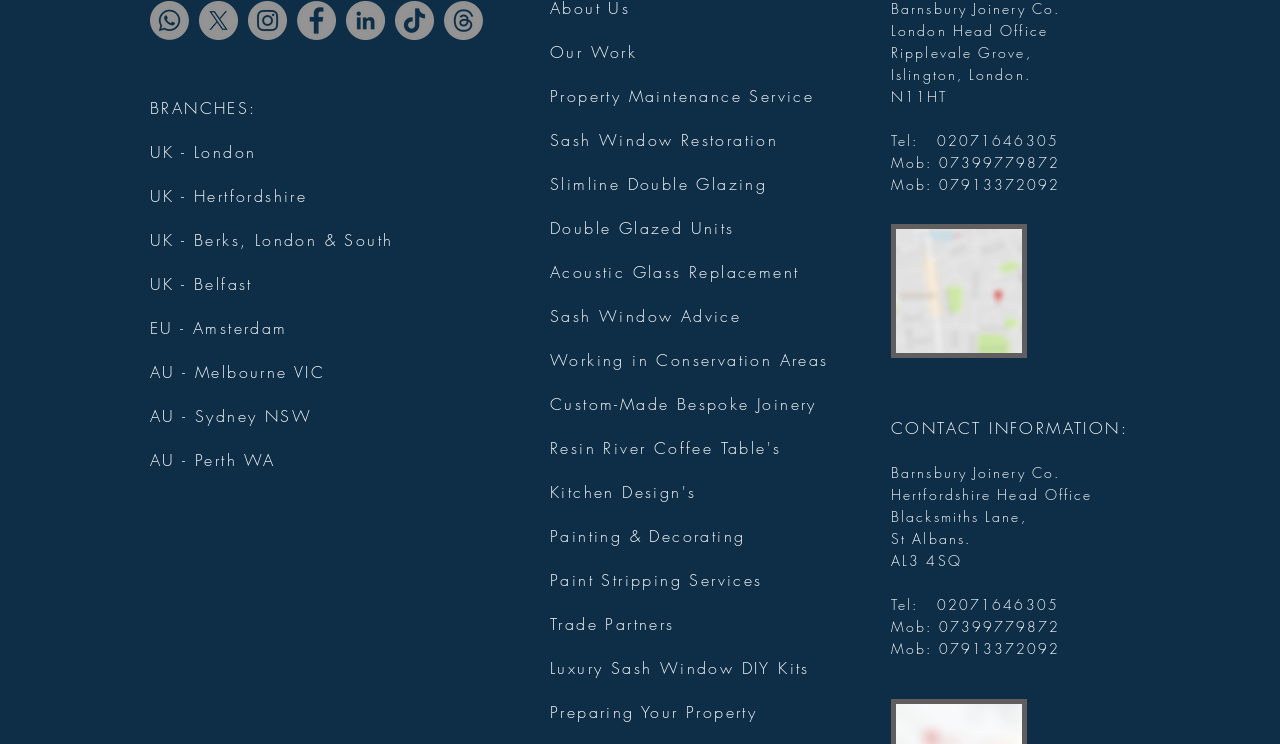Please provide the bounding box coordinates for the UI element as described: "Belfast". The coordinates must be four floats between 0 and 1, represented as [left, top, right, bottom].

[0.152, 0.367, 0.198, 0.397]